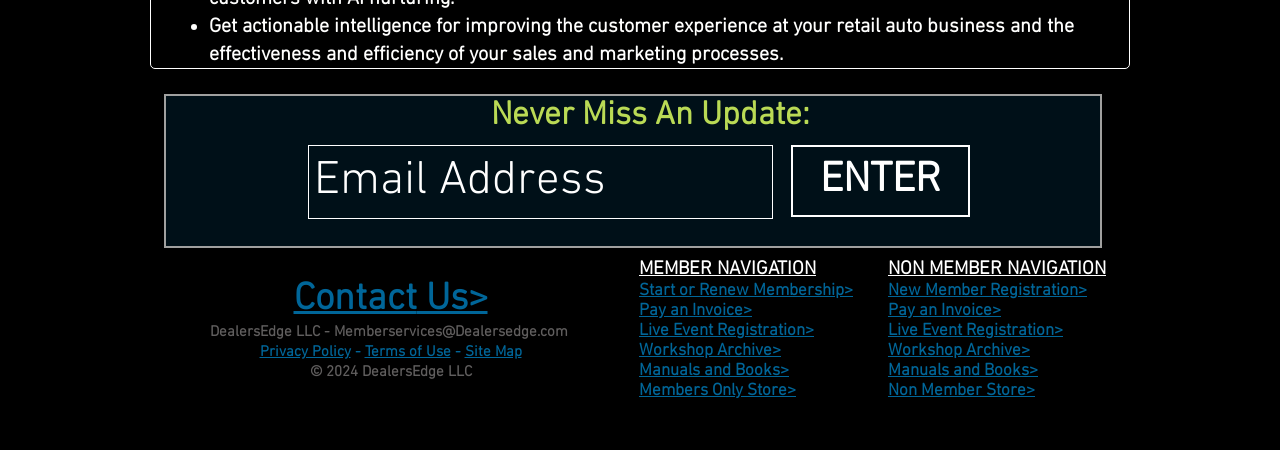Identify the bounding box coordinates for the region to click in order to carry out this instruction: "Enter email address". Provide the coordinates using four float numbers between 0 and 1, formatted as [left, top, right, bottom].

[0.241, 0.323, 0.604, 0.487]